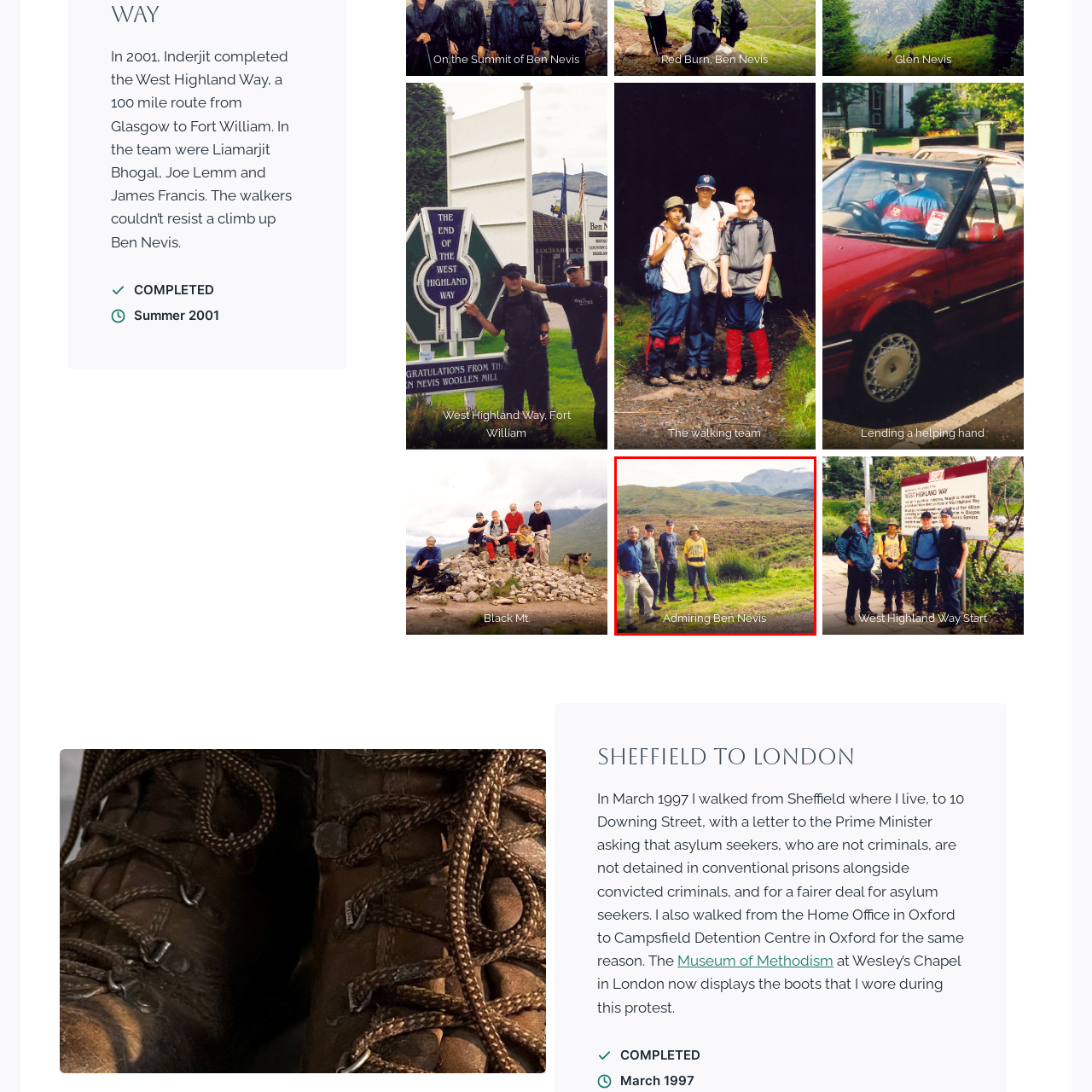Craft an in-depth description of the visual elements captured within the red box.

In this image titled "Admiring Ben Nevis," four individuals stand together in a scenic landscape, gazing out towards the iconic peak of Ben Nevis in the background. The lush greenery and rolling hills create a serene atmosphere, while the towering mountain adds a sense of grandeur to the view. The group appears relaxed and engaged in the moment, reflecting a shared appreciation for the natural beauty surrounding them. This photograph captures a fleeting moment of camaraderie and admiration for one of Scotland's most famous landmarks.